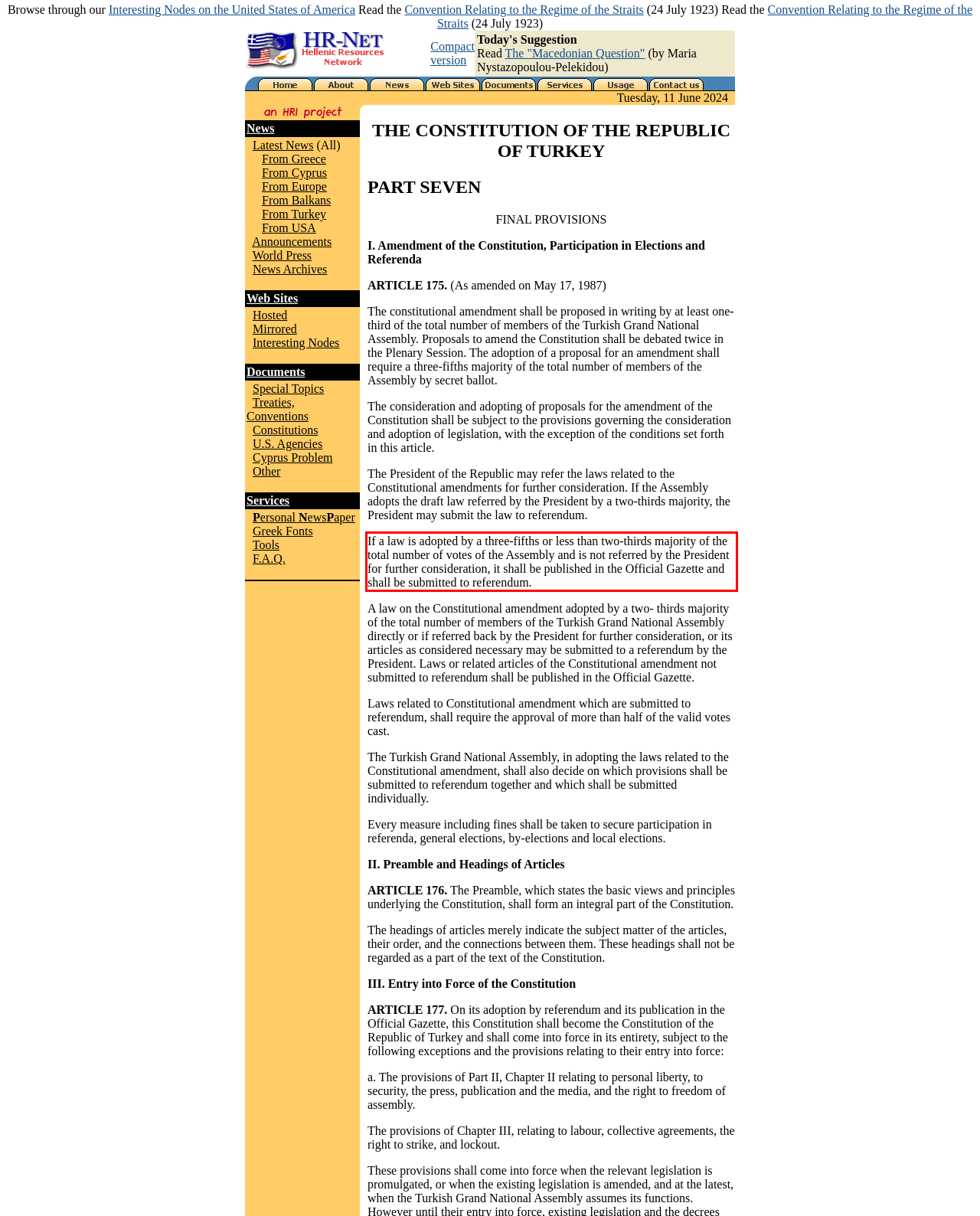Look at the provided screenshot of the webpage and perform OCR on the text within the red bounding box.

If a law is adopted by a three-fifths or less than two-thirds majority of the total number of votes of the Assembly and is not referred by the President for further consideration, it shall be published in the Official Gazette and shall be submitted to referendum.